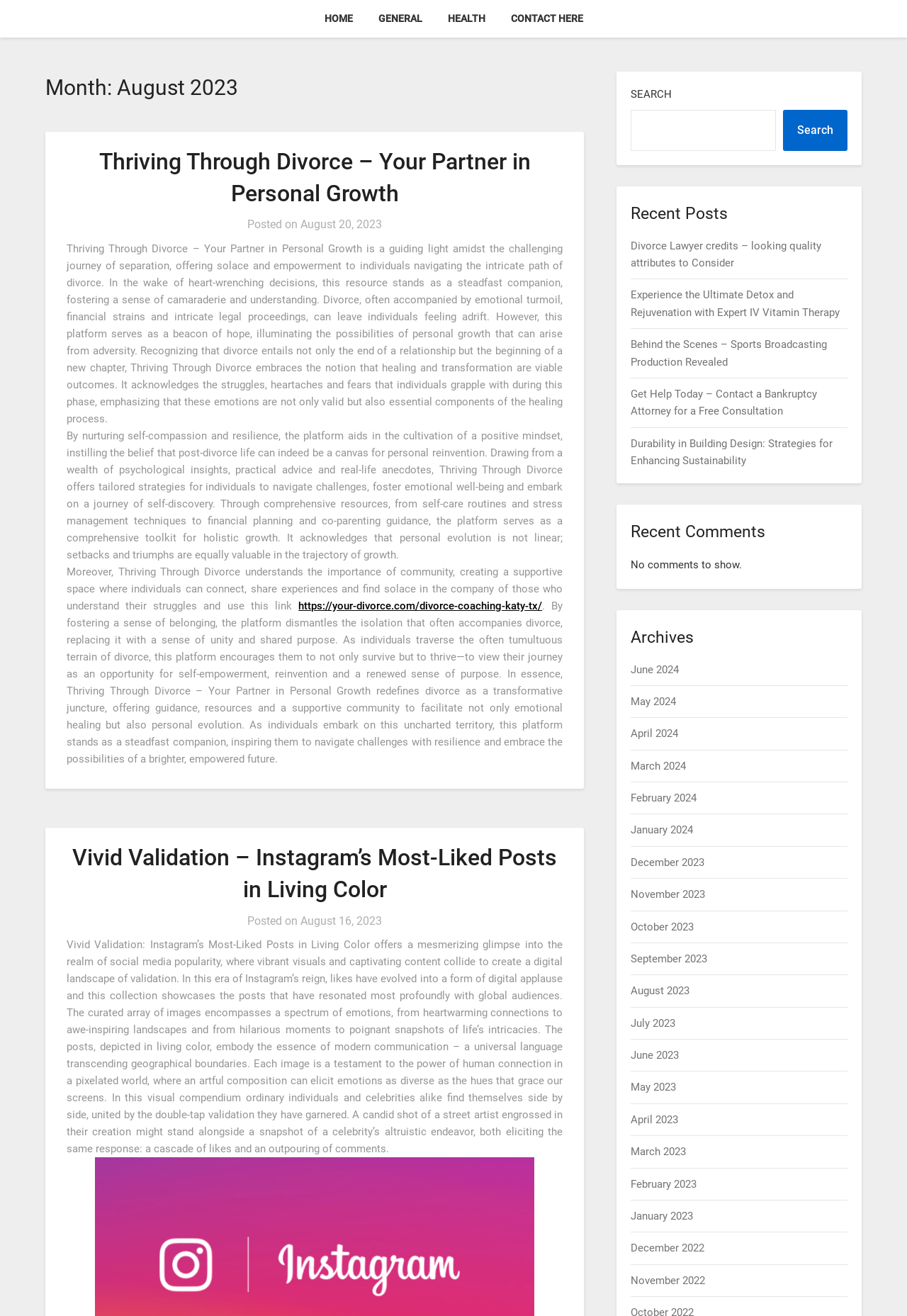Please provide the bounding box coordinates for the element that needs to be clicked to perform the following instruction: "Read the article about Thriving Through Divorce". The coordinates should be given as four float numbers between 0 and 1, i.e., [left, top, right, bottom].

[0.073, 0.111, 0.621, 0.159]